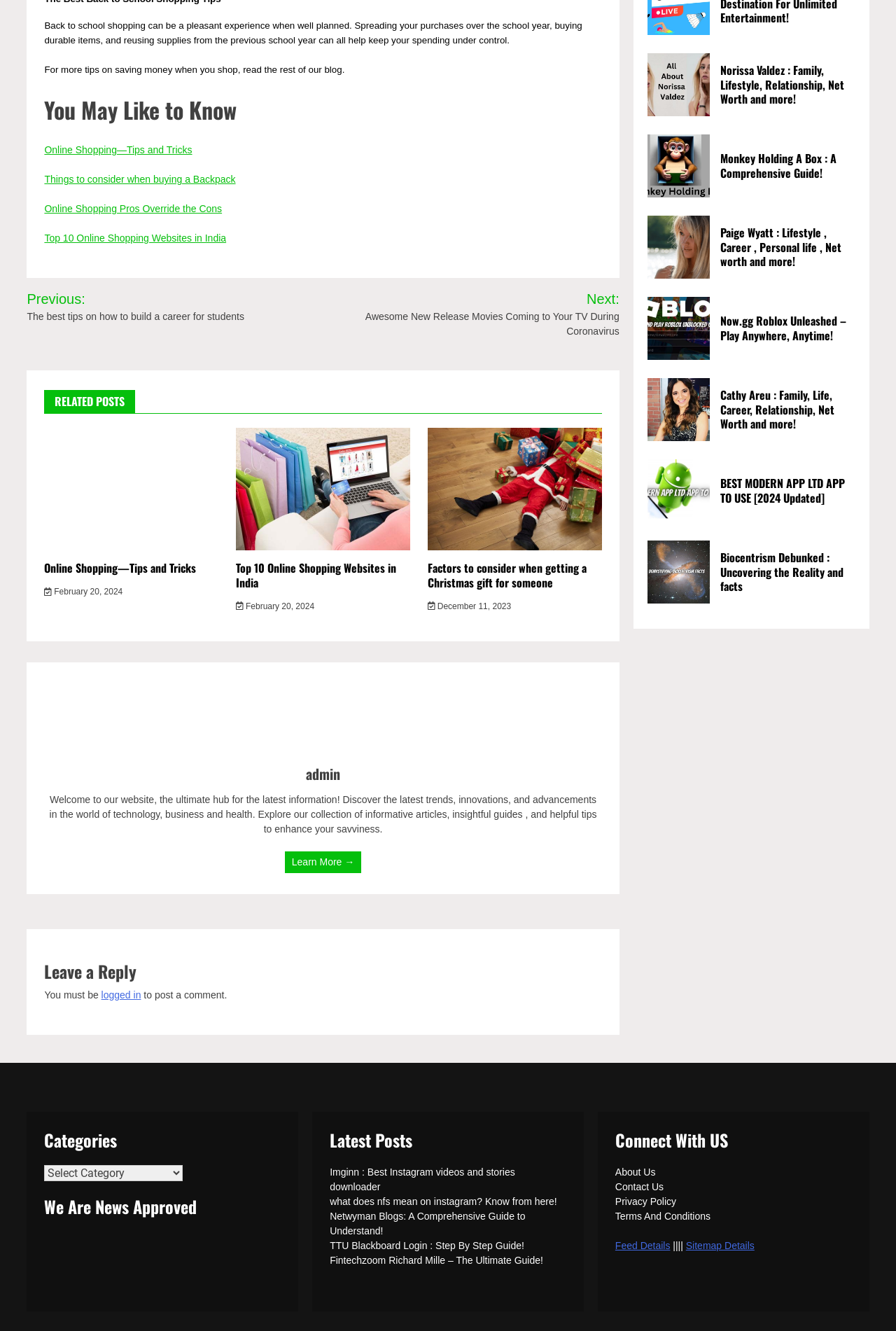Please determine the bounding box coordinates for the element that should be clicked to follow these instructions: "Learn more about 'Factors to consider when getting a Christmas gift for someone'".

[0.477, 0.42, 0.655, 0.444]